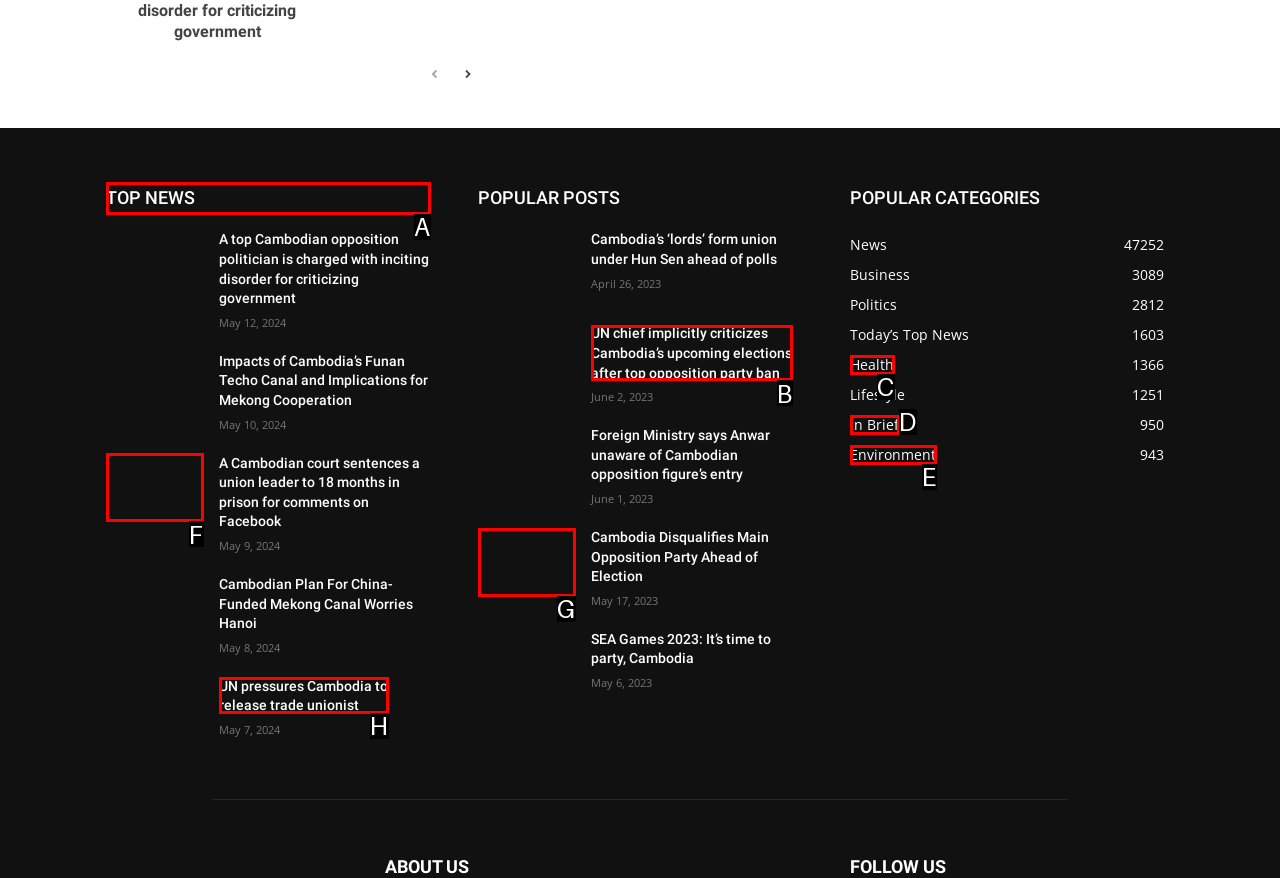Point out which HTML element you should click to fulfill the task: read top news.
Provide the option's letter from the given choices.

A